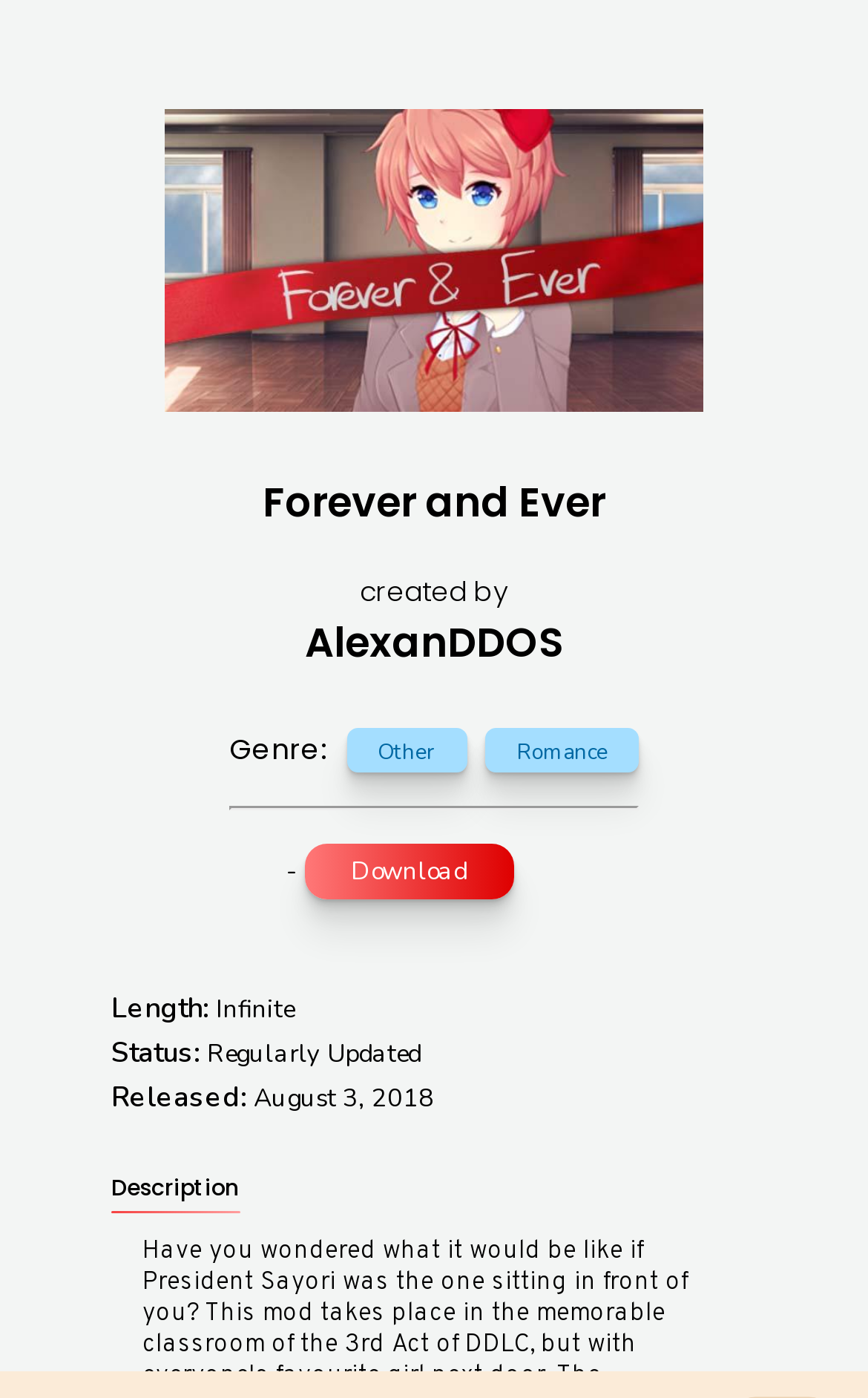What is the genre of the mod?
Please give a detailed and thorough answer to the question, covering all relevant points.

I found the genre information by looking at the 'Genre:' heading, which is followed by two static text elements 'Other' and 'Romance'. Therefore, the genre of the mod is Romance and Other.